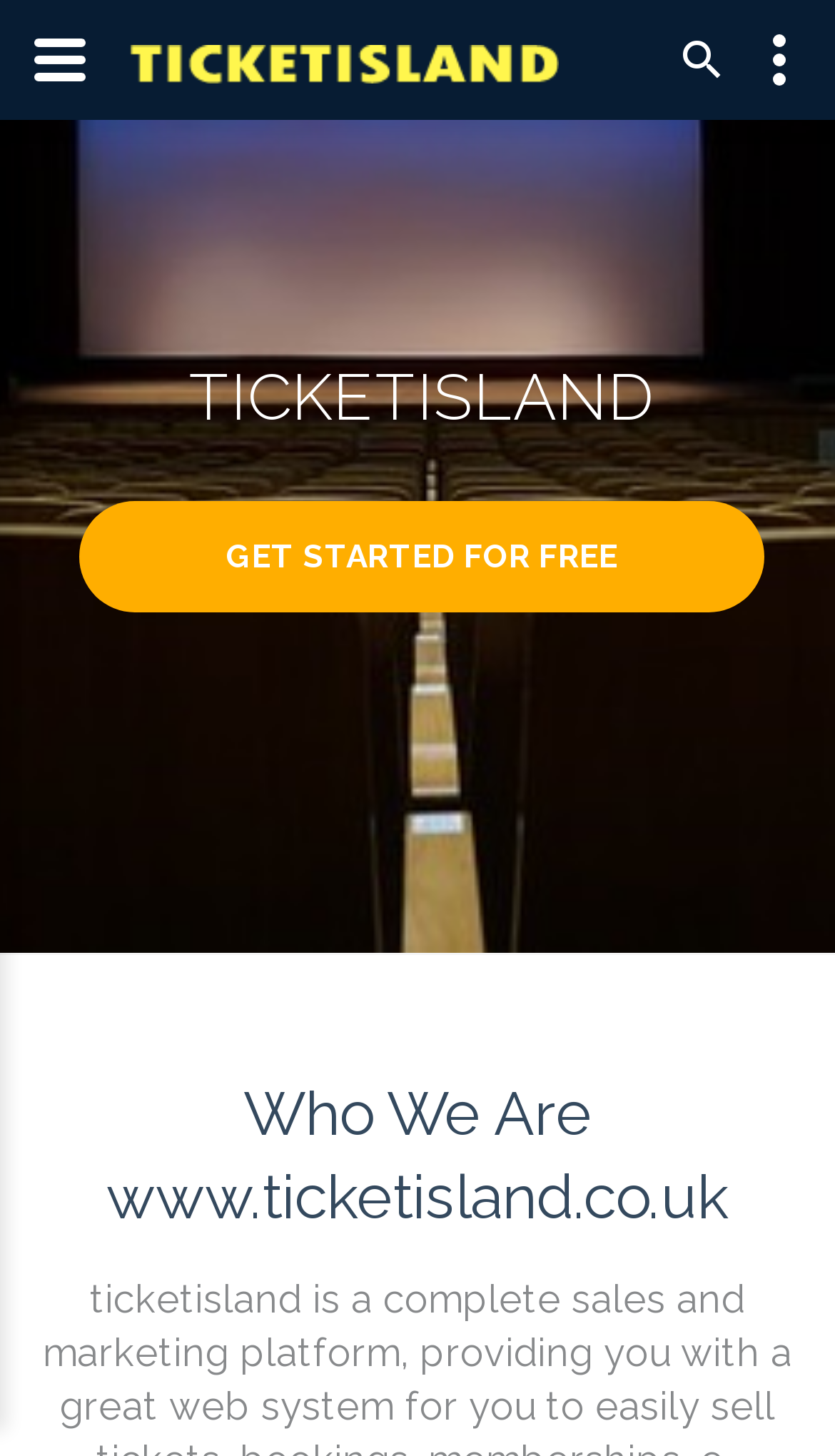What is the name of the website?
Using the visual information, respond with a single word or phrase.

TICKETISLAND